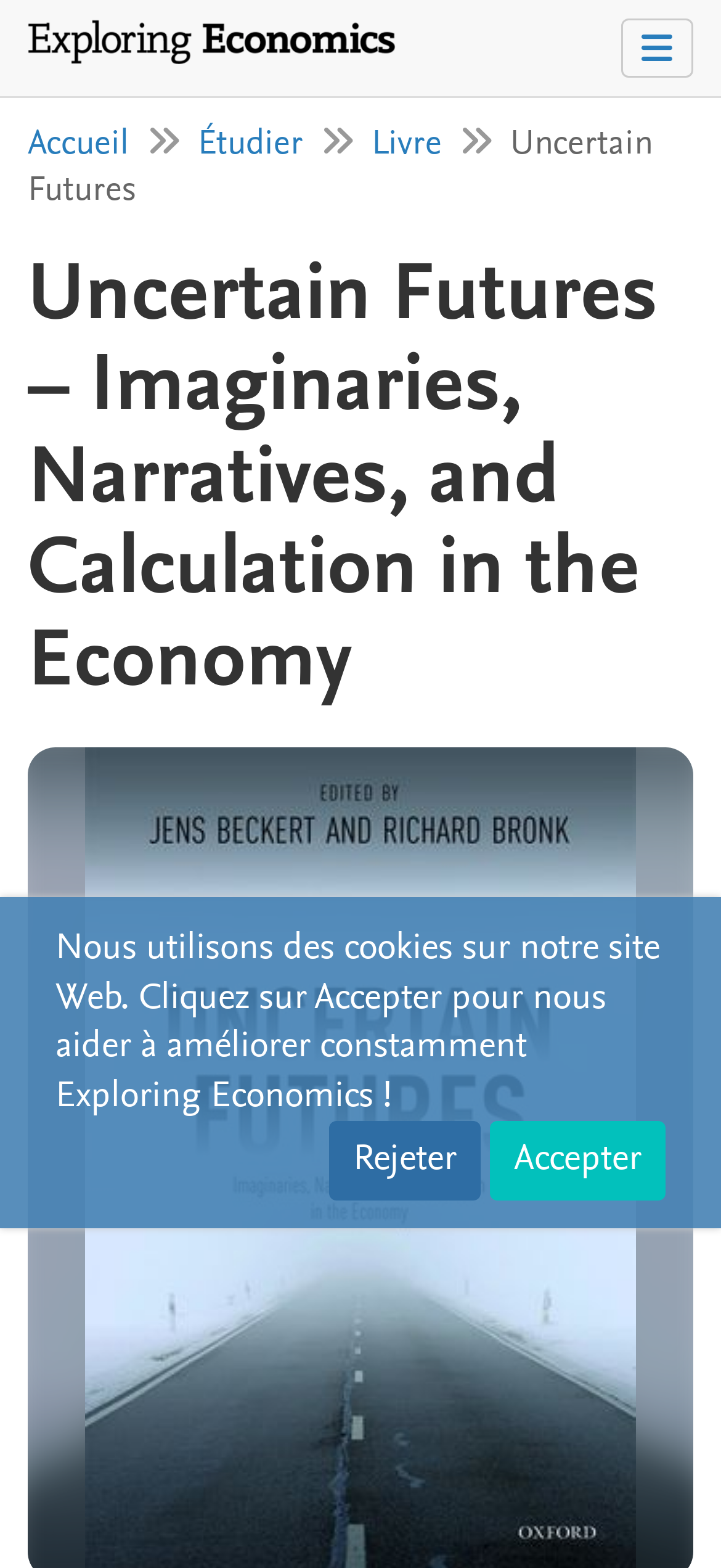Show the bounding box coordinates for the HTML element as described: "Livre".

[0.515, 0.081, 0.613, 0.104]